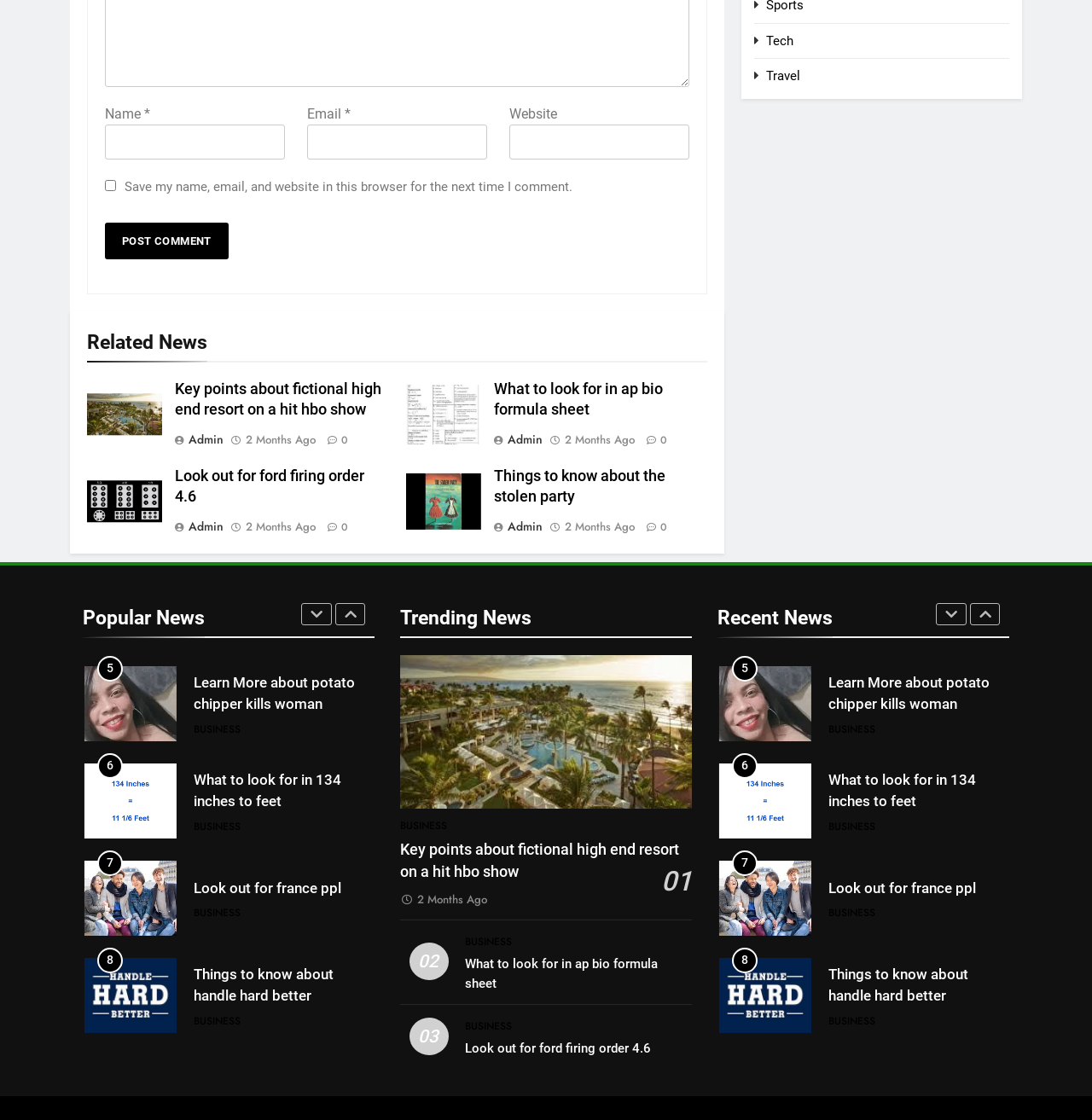Specify the bounding box coordinates of the element's area that should be clicked to execute the given instruction: "View contact information". The coordinates should be four float numbers between 0 and 1, i.e., [left, top, right, bottom].

None